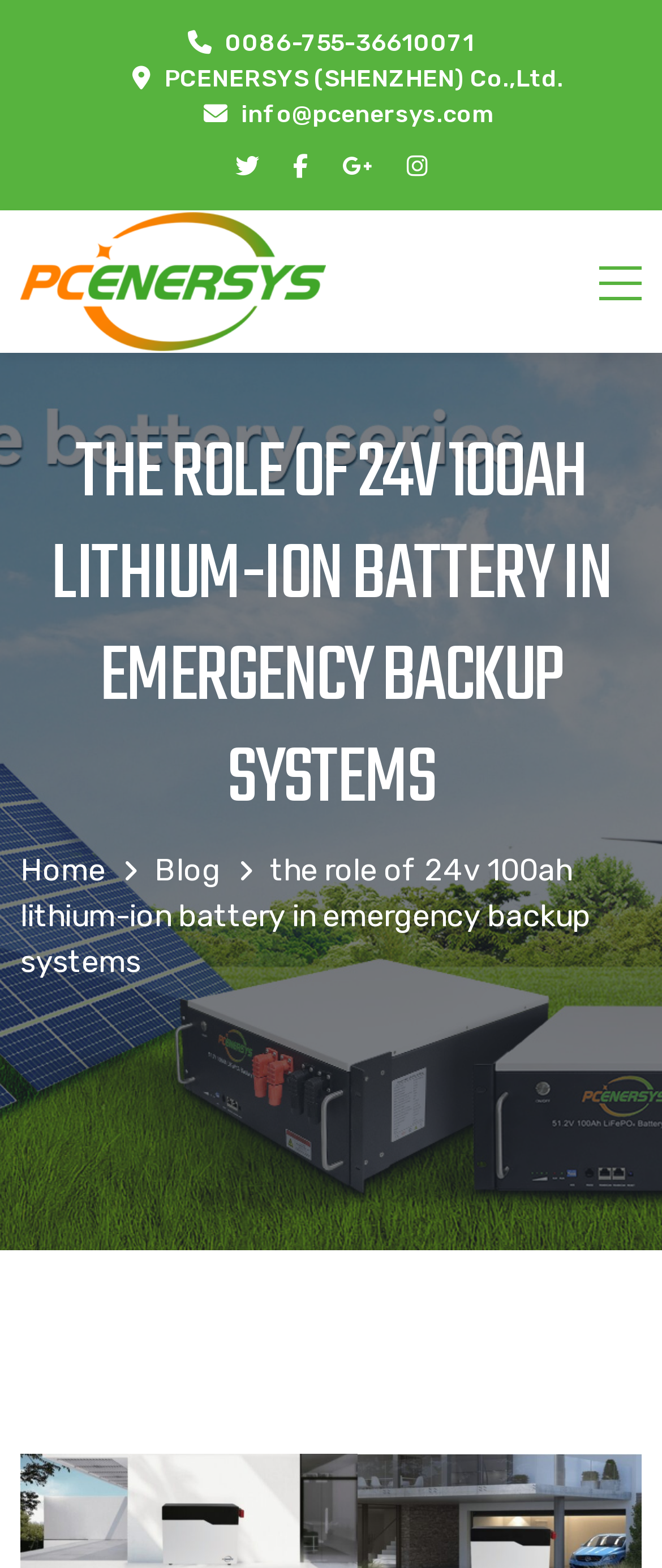Use a single word or phrase to answer the question:
How many navigation links are there?

2